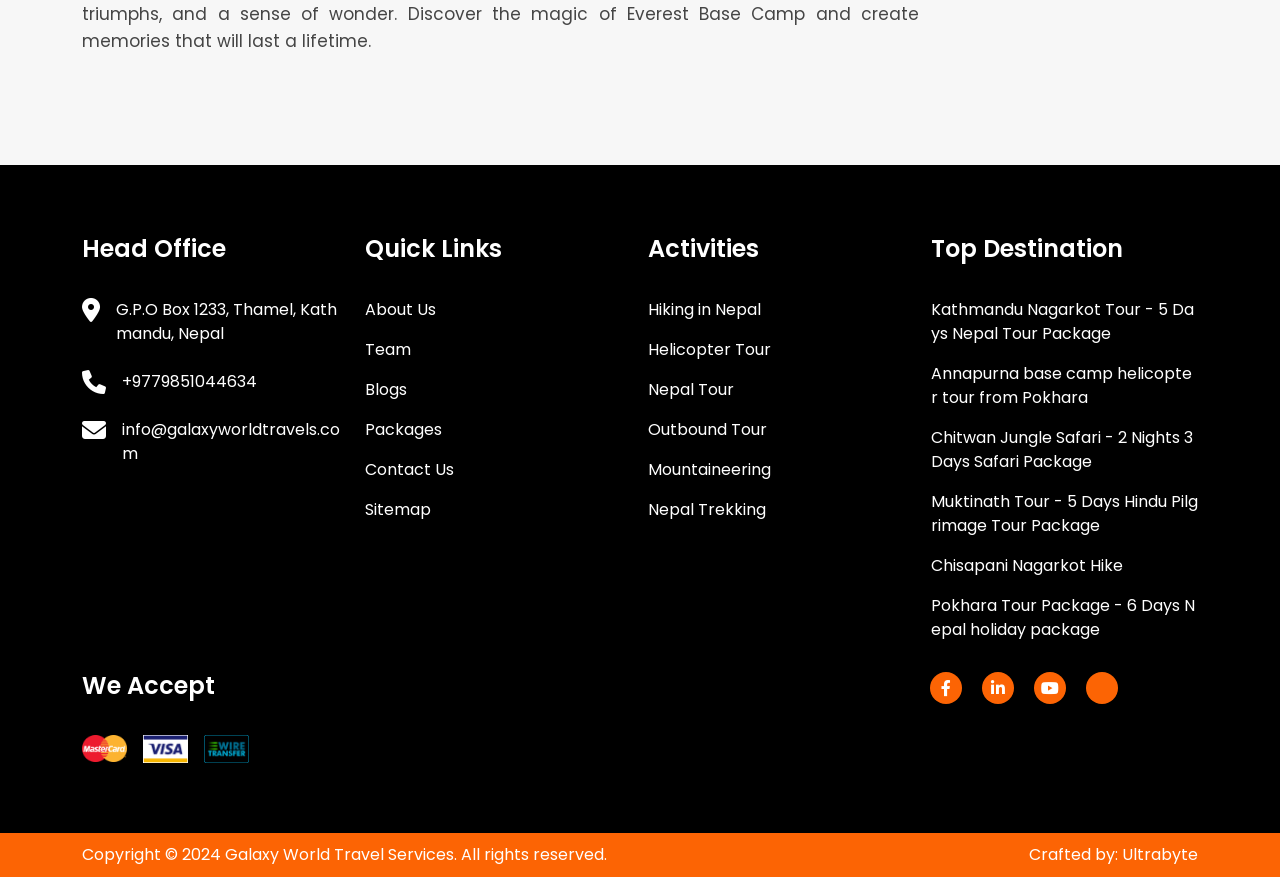How many links are there under 'Quick Links'?
Please ensure your answer to the question is detailed and covers all necessary aspects.

I counted the number of link elements under the 'Quick Links' heading and found 6 links: 'About Us', 'Team', 'Blogs', 'Packages', 'Contact Us', and 'Sitemap'.